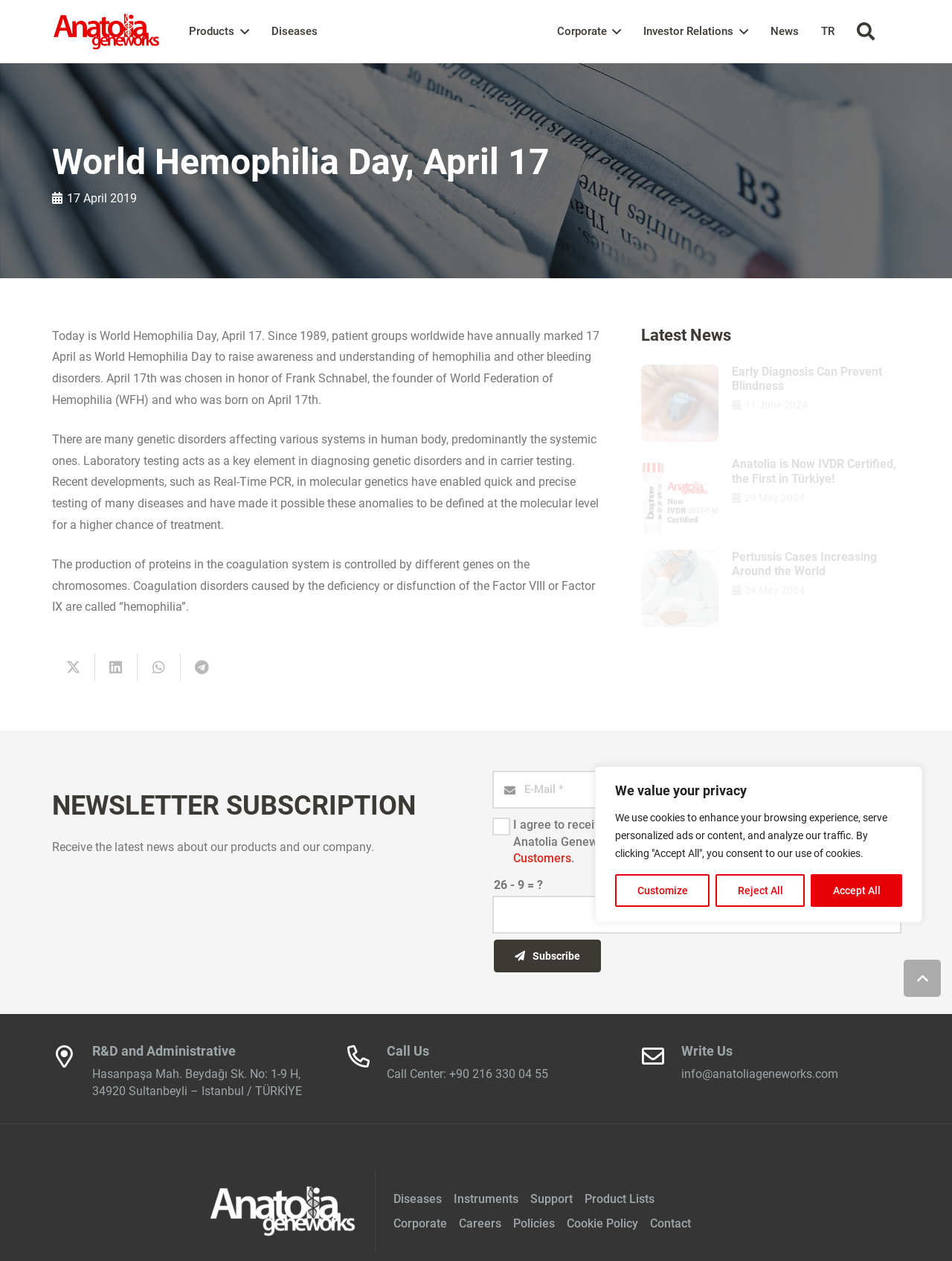What is the purpose of World Hemophilia Day?
Look at the screenshot and give a one-word or phrase answer.

Raise awareness of bleeding disorders